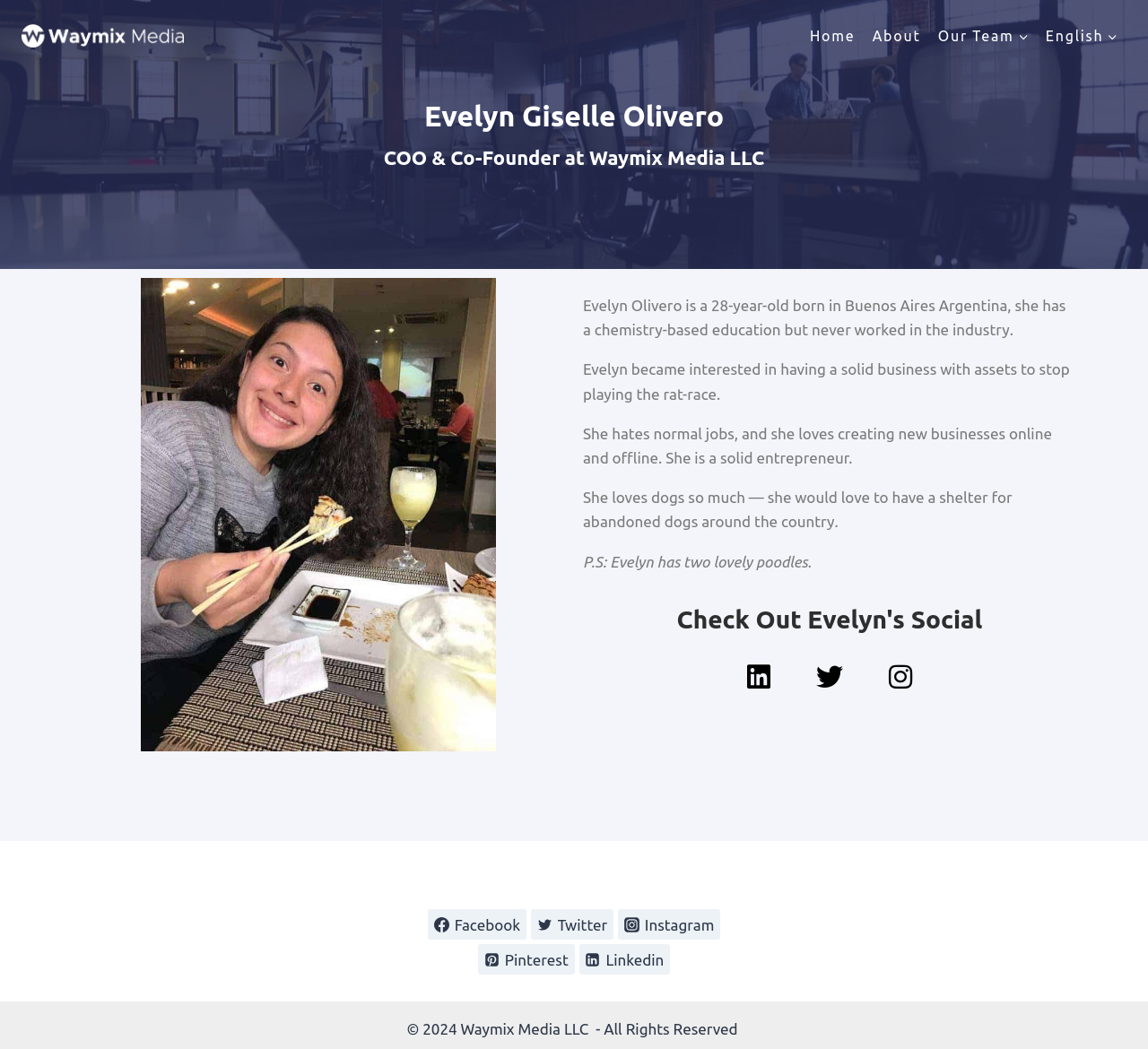Determine the title of the webpage and give its text content.

Evelyn Giselle Olivero